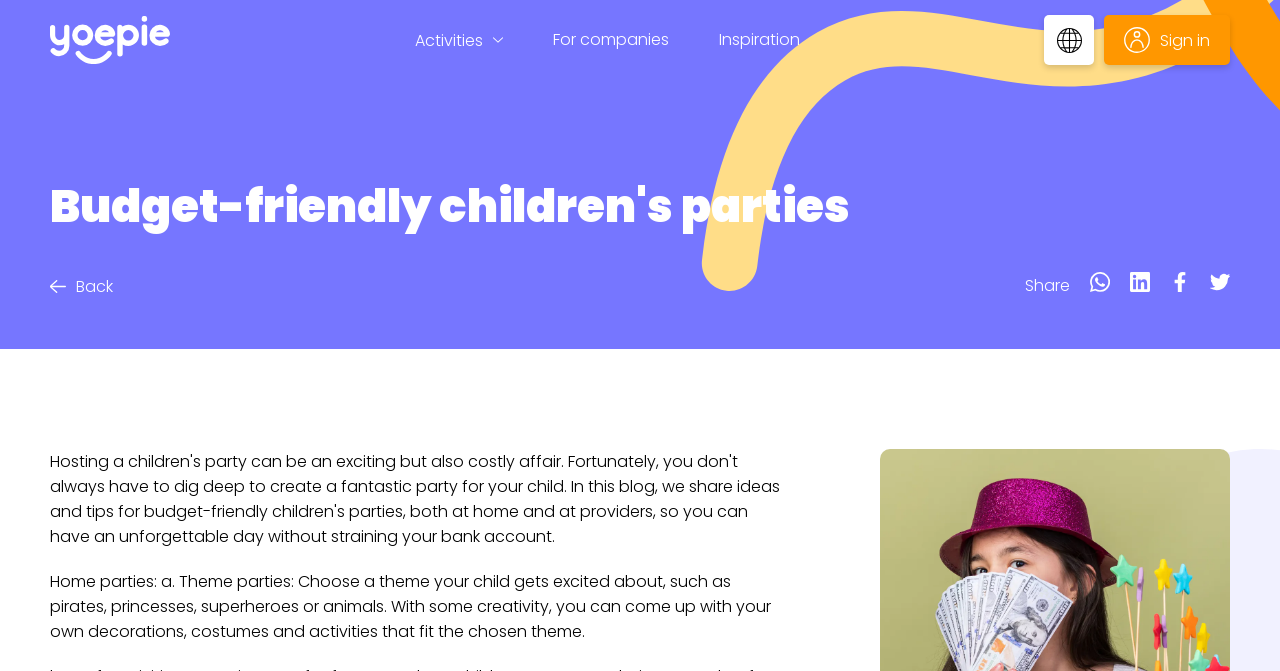Highlight the bounding box coordinates of the element you need to click to perform the following instruction: "Sign in."

[0.862, 0.022, 0.961, 0.097]